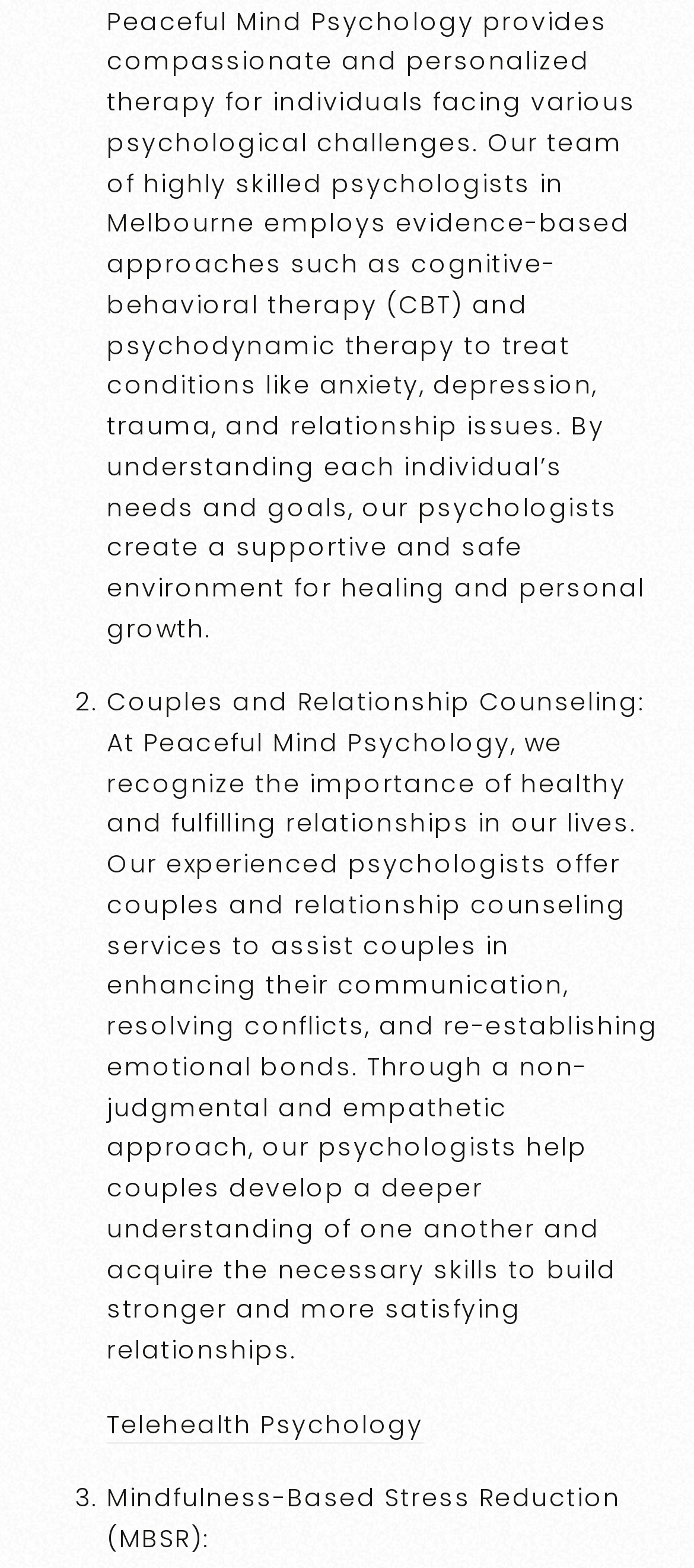What kind of environment do Peaceful Mind Psychology's psychologists create?
Using the information from the image, provide a comprehensive answer to the question.

According to the StaticText element with the text 'By understanding each individual’s needs and goals, our psychologists create a supportive and safe environment for healing and personal growth.', it can be inferred that Peaceful Mind Psychology's psychologists create a supportive and safe environment.